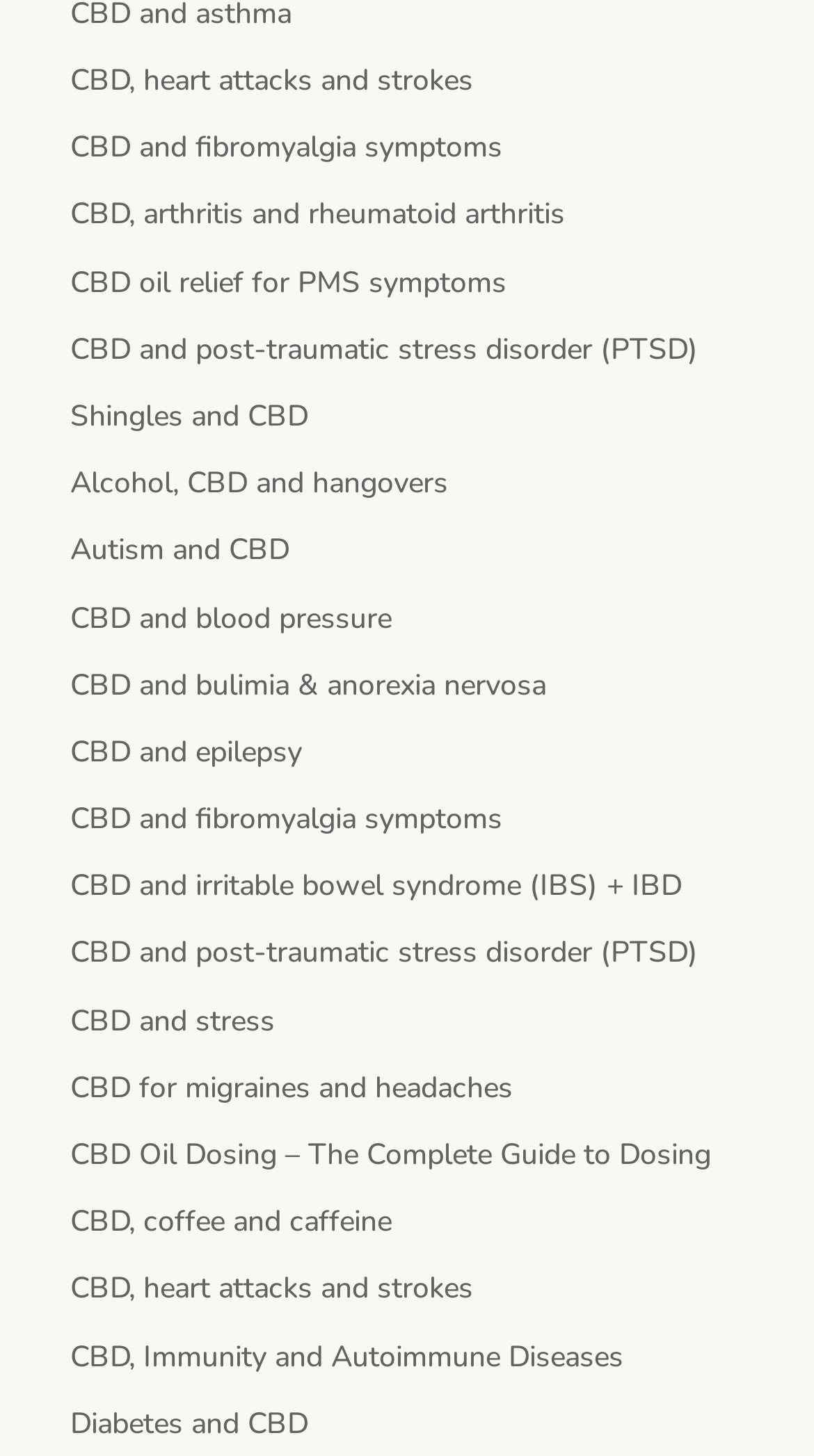Provide a brief response in the form of a single word or phrase:
How many links are on this webpage?

24